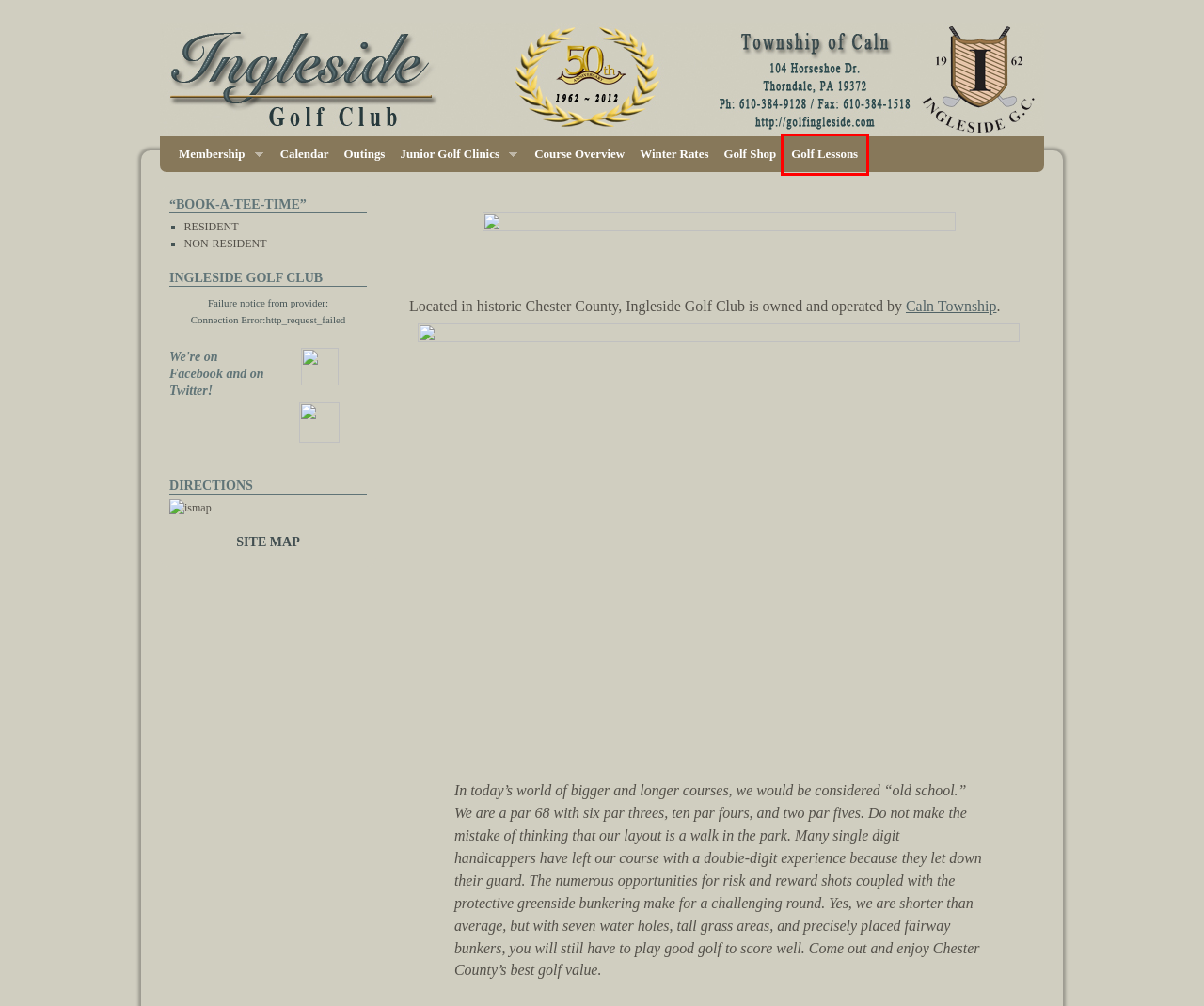A screenshot of a webpage is given, marked with a red bounding box around a UI element. Please select the most appropriate webpage description that fits the new page after clicking the highlighted element. Here are the candidates:
A. Outings |
B. Calendar |
C. Golf Lessons |
D. Membership |
E. Course Overview  |
F. Winter Rates |
G. Golf Shop |
H. Junior Golf Clinics |

C